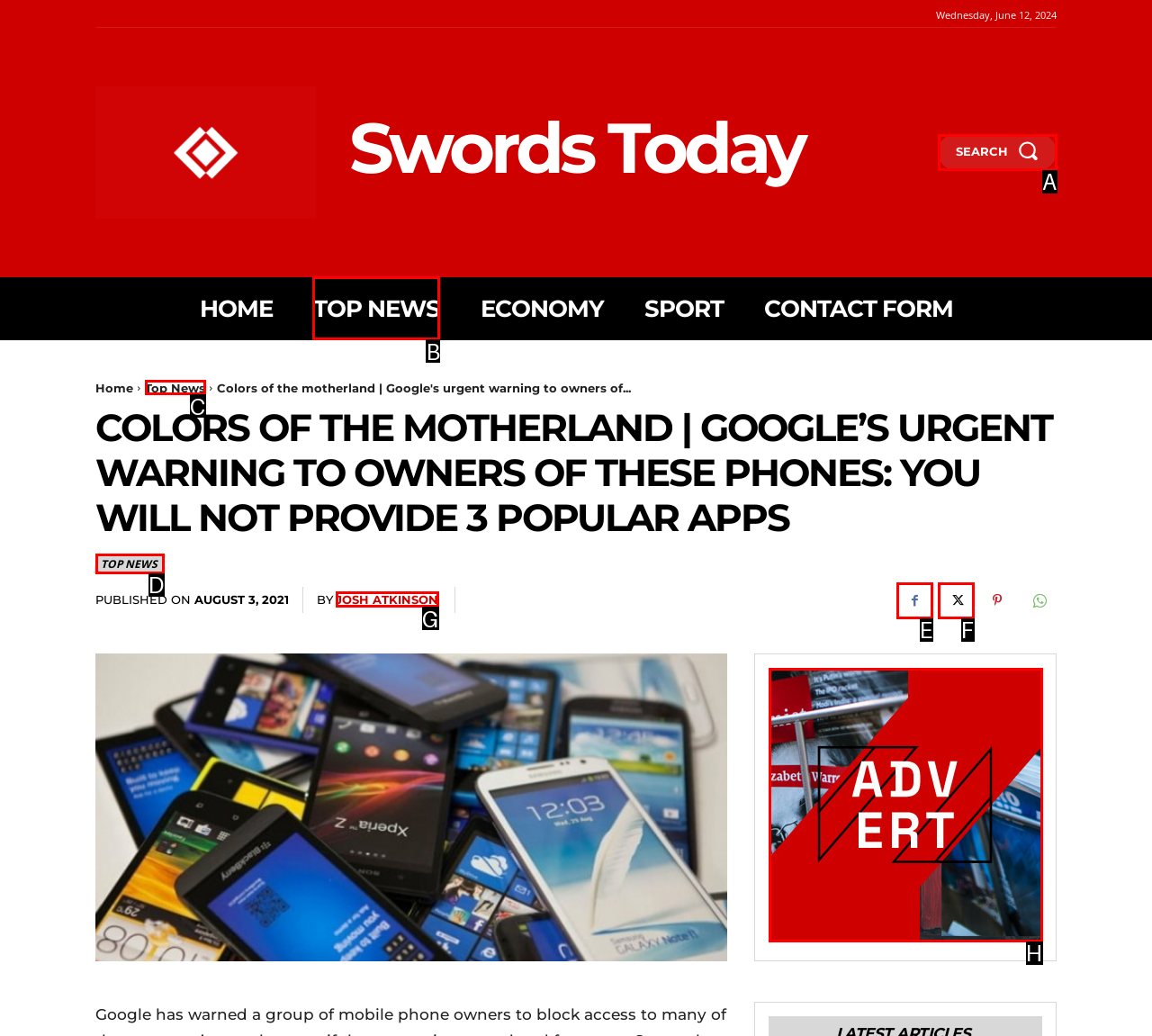Identify the HTML element that corresponds to the following description: Top News Provide the letter of the best matching option.

B